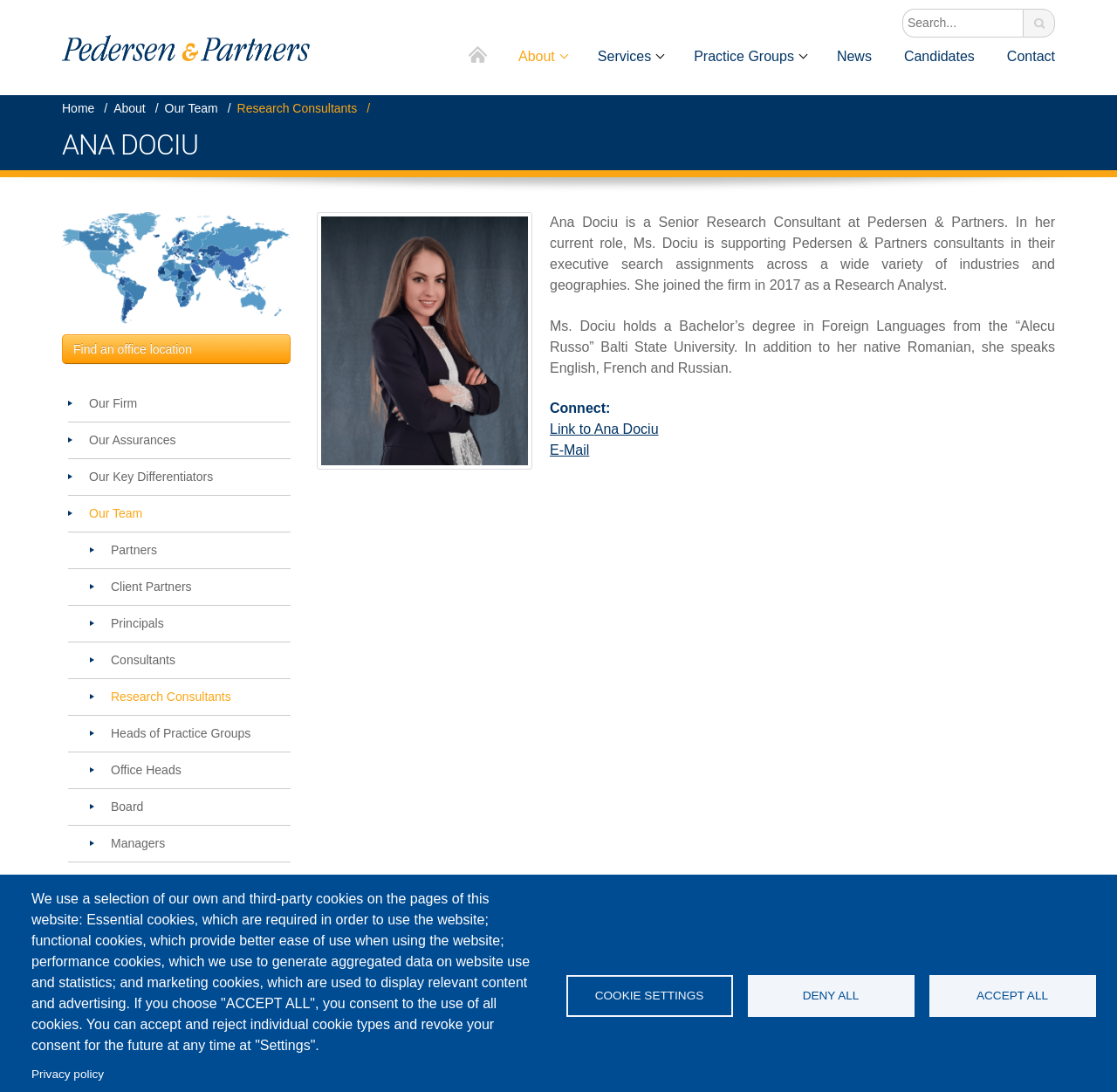Extract the bounding box coordinates of the UI element described: "Find an office location". Provide the coordinates in the format [left, top, right, bottom] with values ranging from 0 to 1.

[0.055, 0.306, 0.26, 0.334]